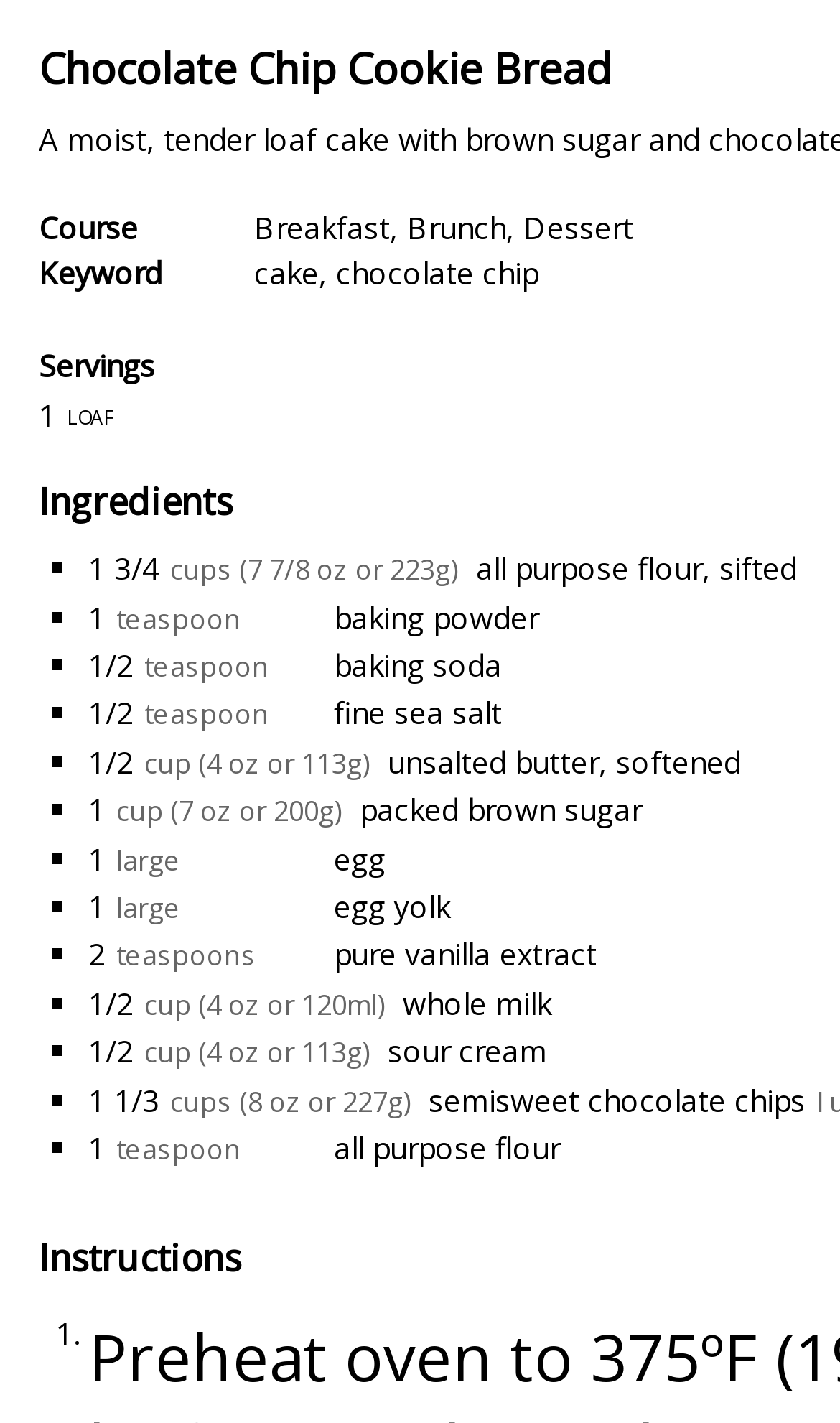Identify the bounding box for the described UI element: "egg".

[0.397, 0.588, 0.459, 0.617]